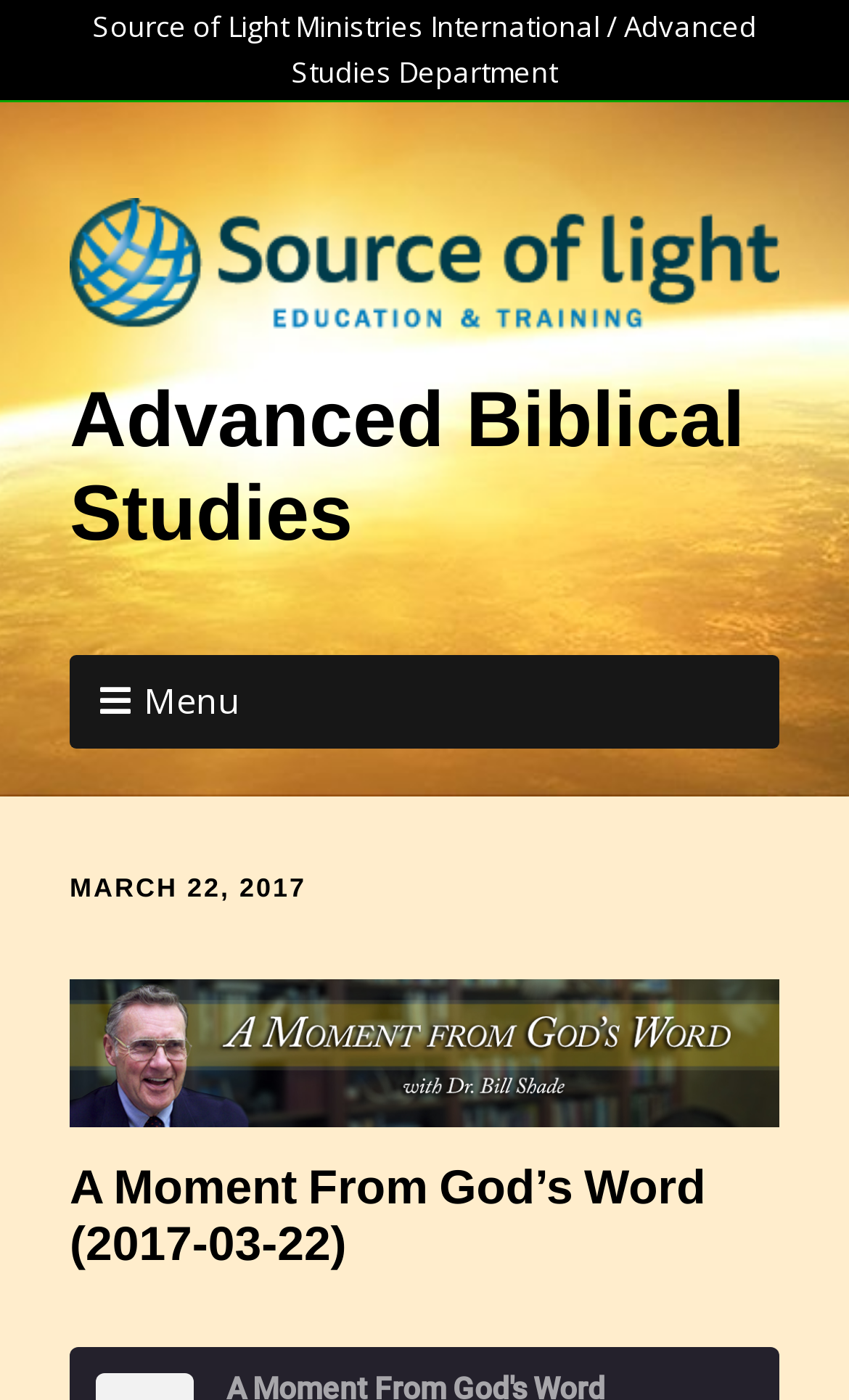Show the bounding box coordinates for the HTML element as described: "parent_node: Advanced Biblical Studies".

[0.082, 0.141, 0.918, 0.249]